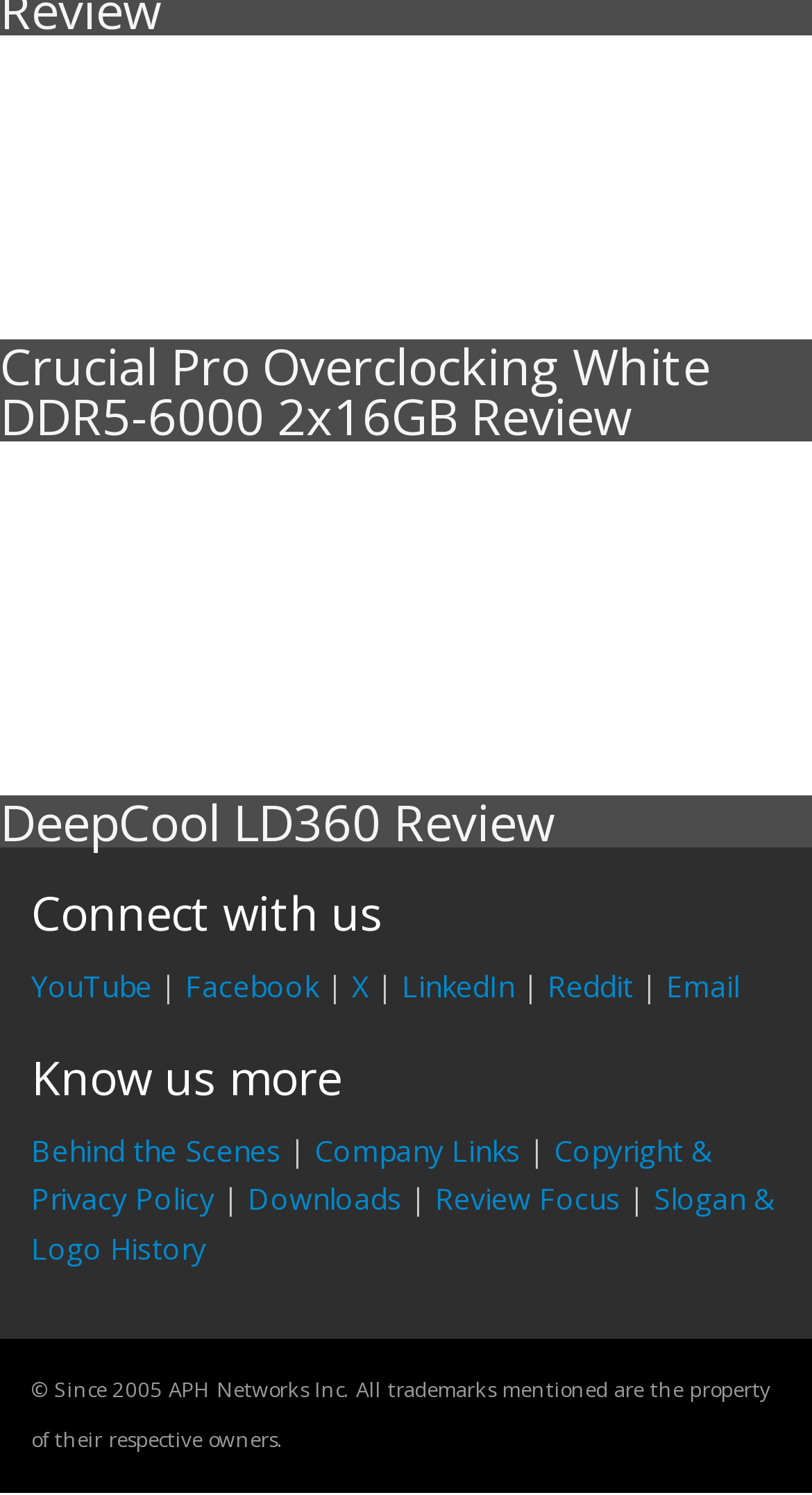What is the company's slogan?
By examining the image, provide a one-word or phrase answer.

Not mentioned